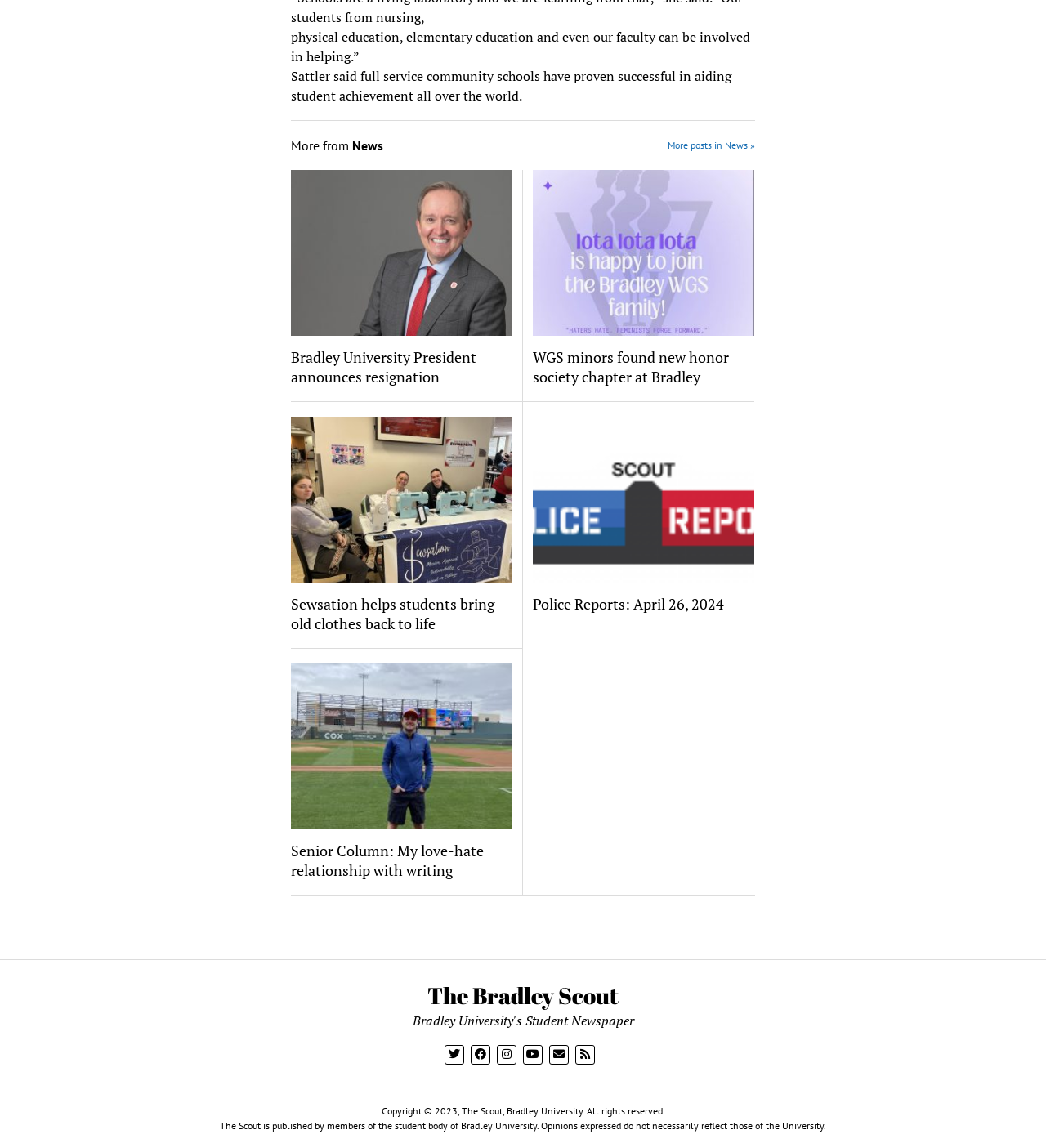What is the name of the university mentioned?
Provide a detailed answer to the question, using the image to inform your response.

The name of the university is mentioned in the text 'Copyright © 2023, The Scout, Bradley University. All rights reserved.' at the bottom of the webpage.